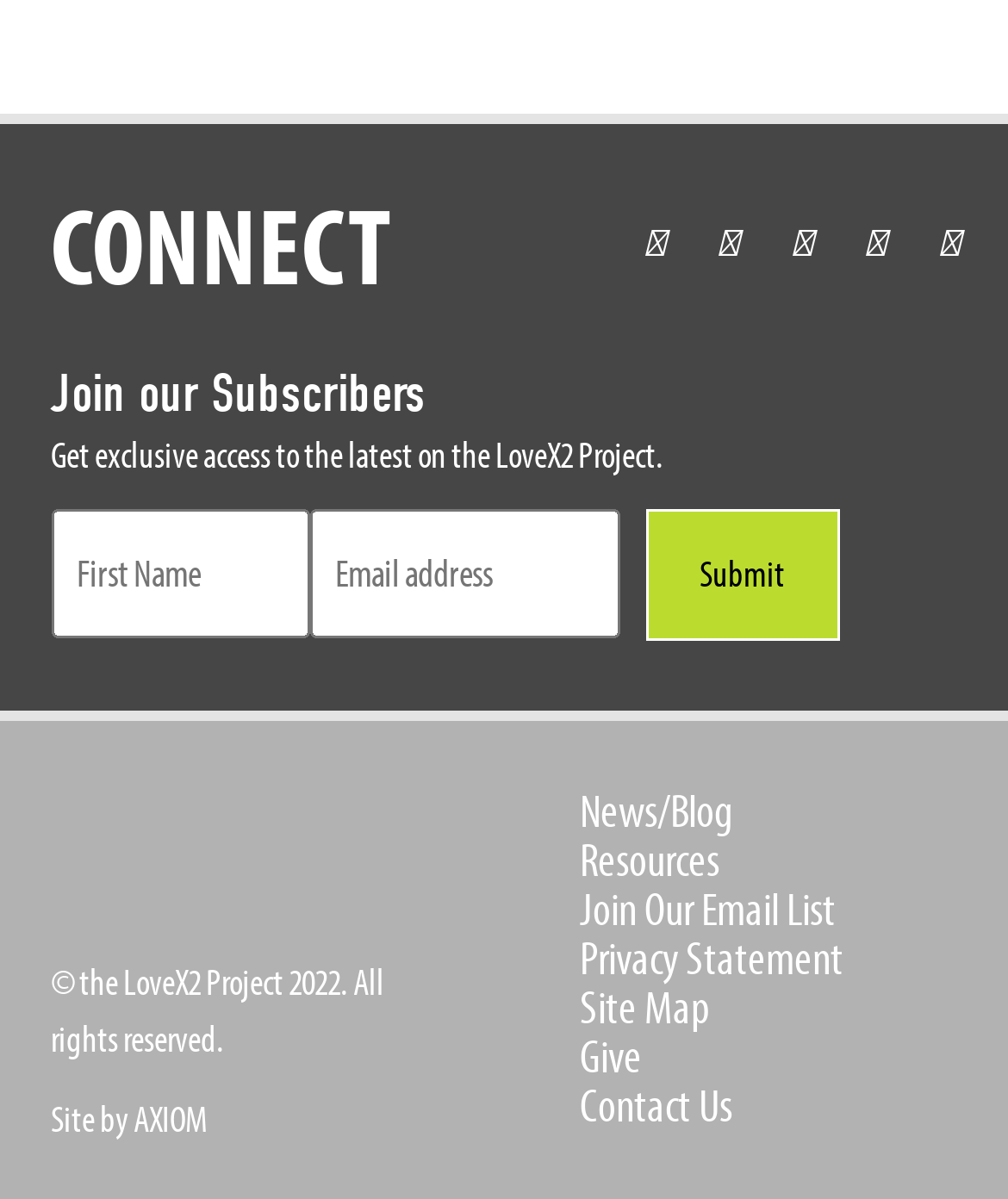Please specify the coordinates of the bounding box for the element that should be clicked to carry out this instruction: "Click submit". The coordinates must be four float numbers between 0 and 1, formatted as [left, top, right, bottom].

[0.64, 0.425, 0.832, 0.534]